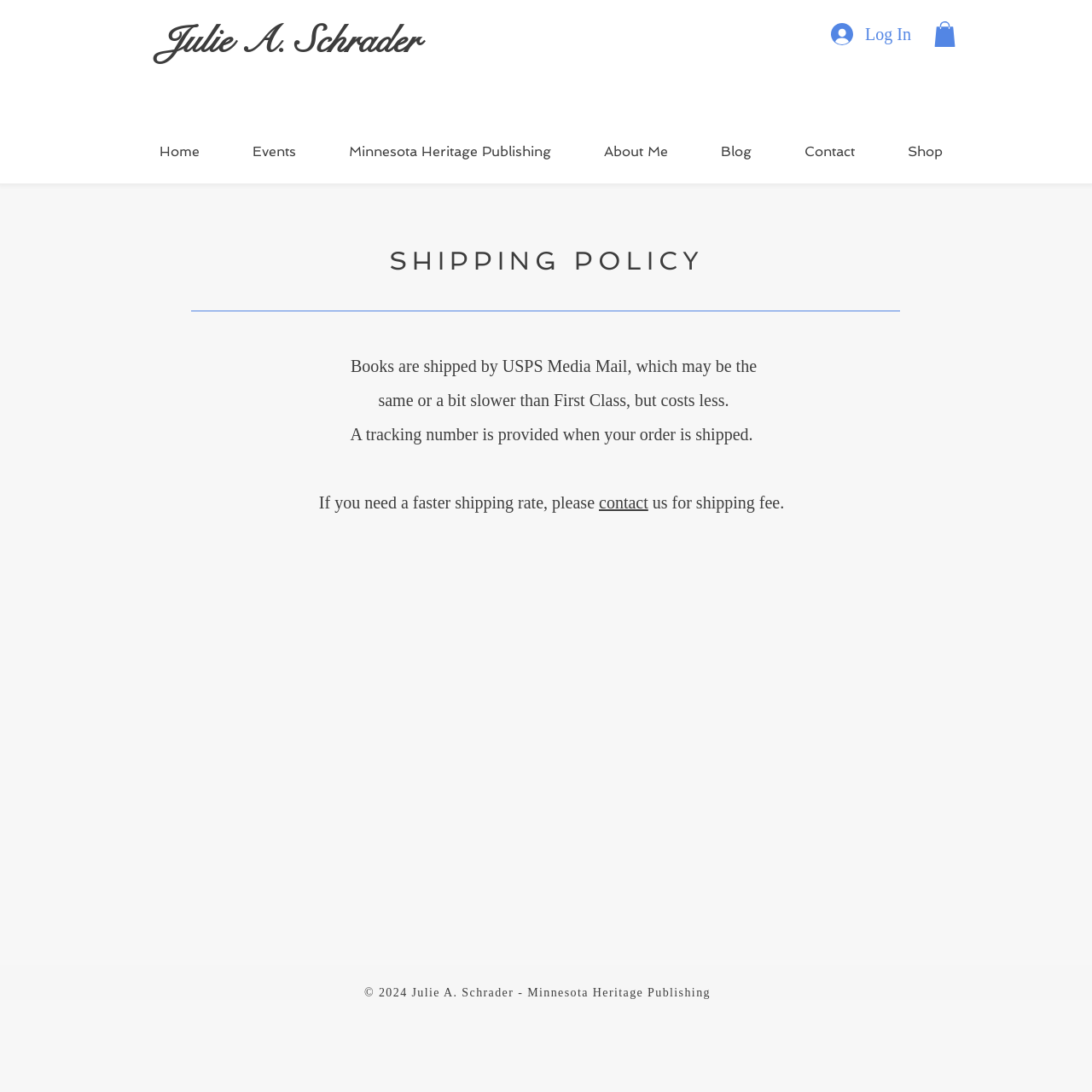What type of content is available on the website?
Please look at the screenshot and answer using one word or phrase.

Books